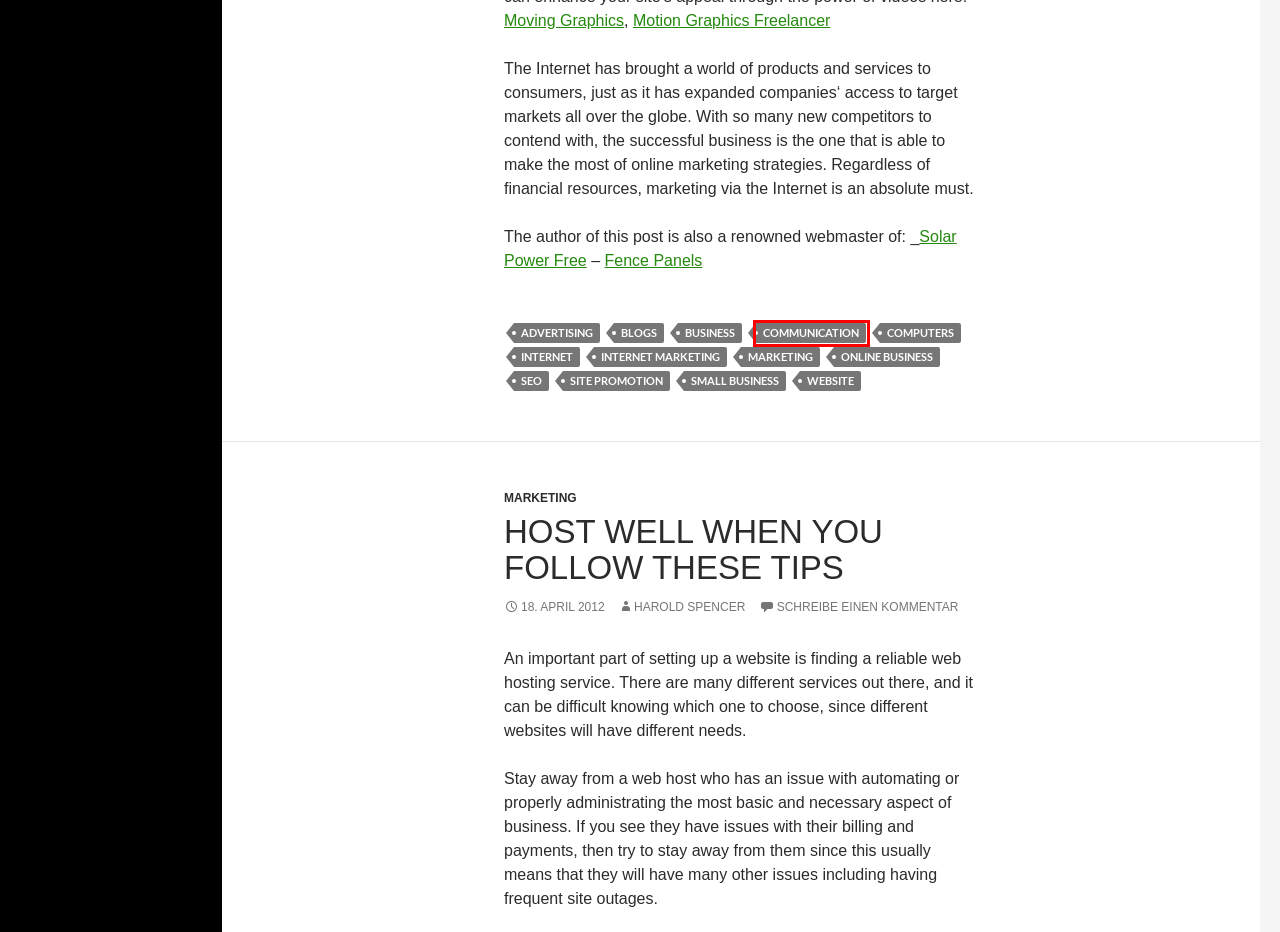A screenshot of a webpage is given with a red bounding box around a UI element. Choose the description that best matches the new webpage shown after clicking the element within the red bounding box. Here are the candidates:
A. search optimization | DataGlove Web Design
B. Host Well When You Follow These Tips | DataGlove Web Design
C. website | DataGlove Web Design
D. Make Your Web Hosting Experience A Breeze With This Advice! | DataGlove Web Design
E. communication | DataGlove Web Design
F. Harold Spencer | DataGlove Web Design
G. site promotion | DataGlove Web Design
H. network marketing | DataGlove Web Design

E